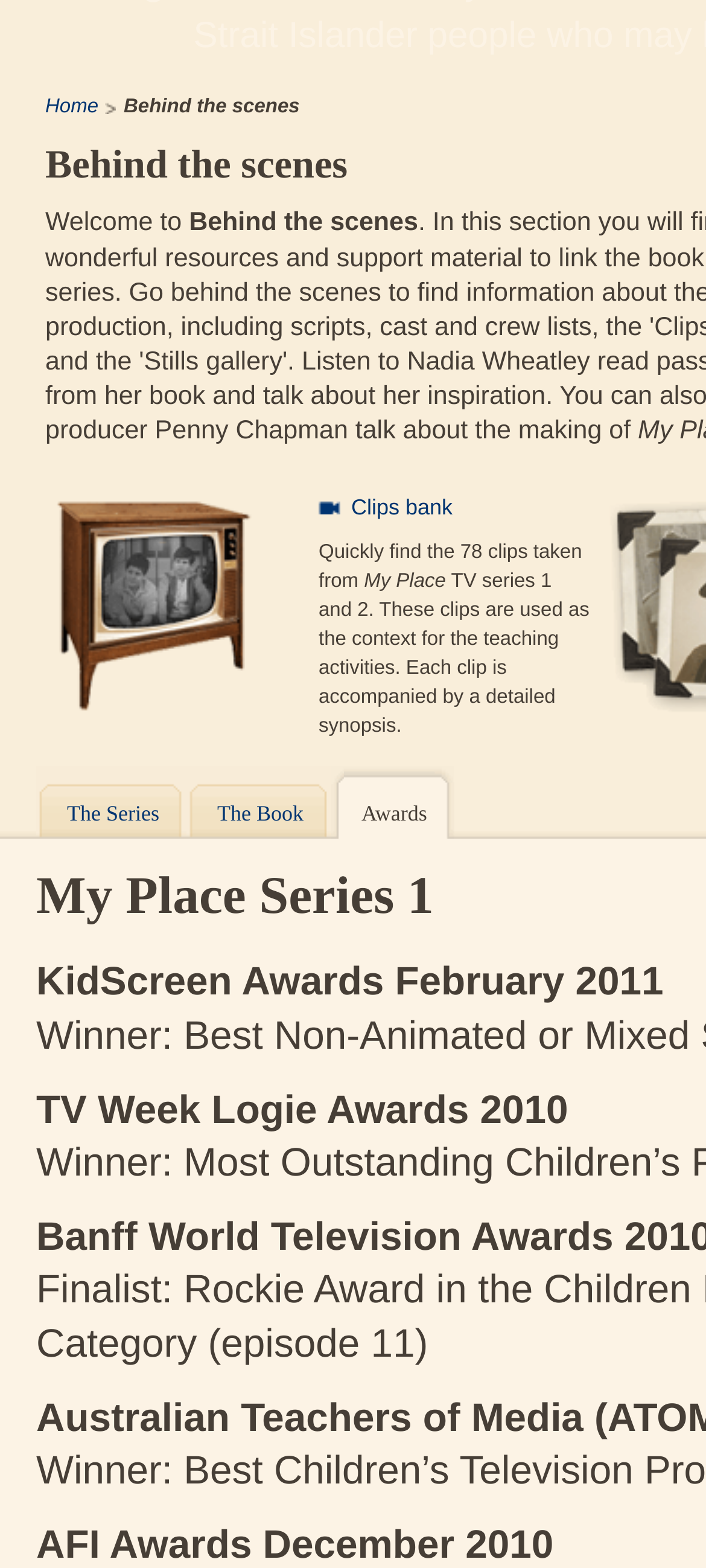Provide the bounding box coordinates of the UI element this sentence describes: "parent_node: Clips bank title="Clips bank"".

[0.064, 0.316, 0.372, 0.454]